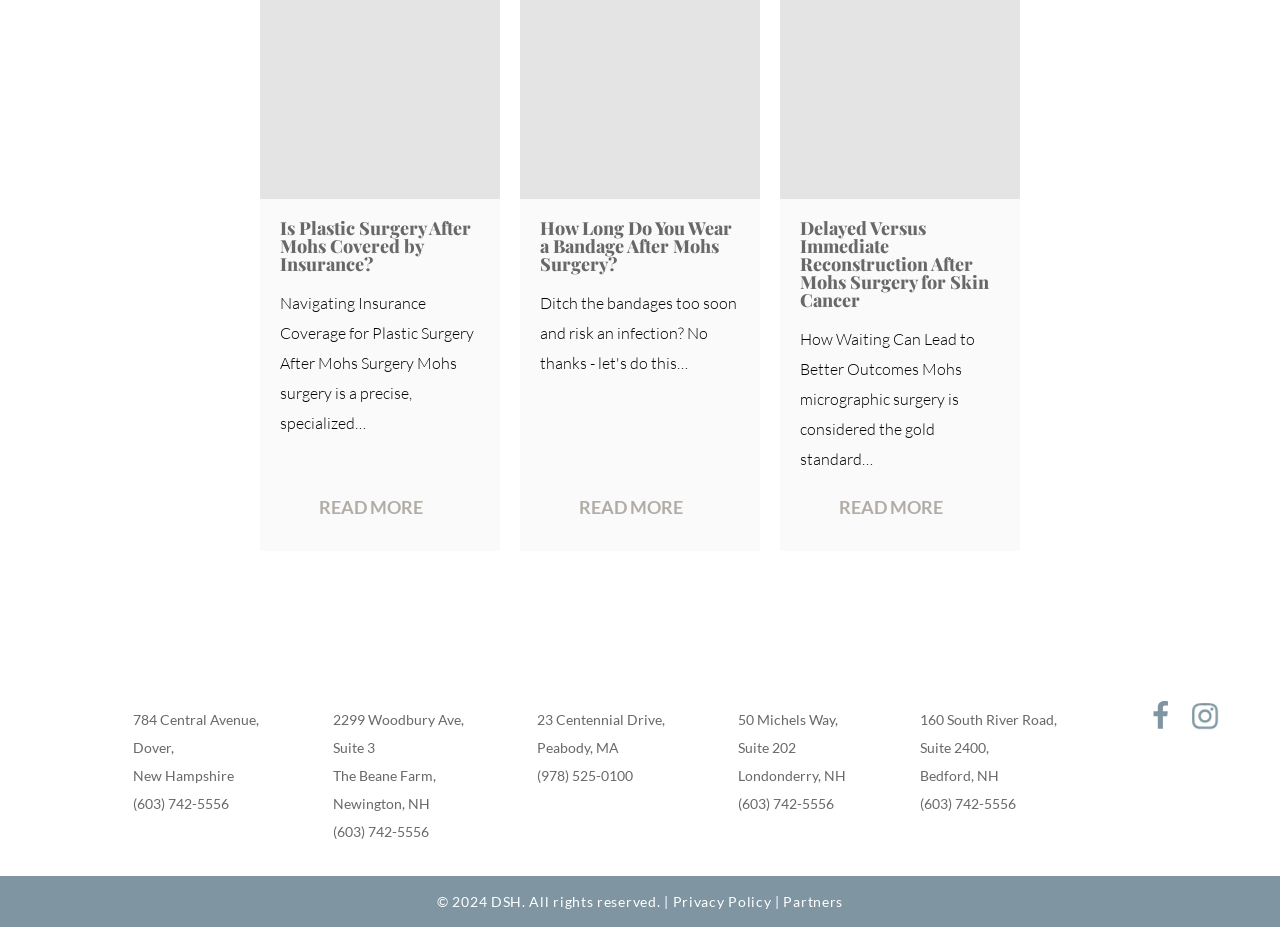What is the copyright year of the webpage?
From the details in the image, answer the question comprehensively.

I found the copyright information at the bottom of the webpage, which states '© 2024 DSH. All rights reserved.'.